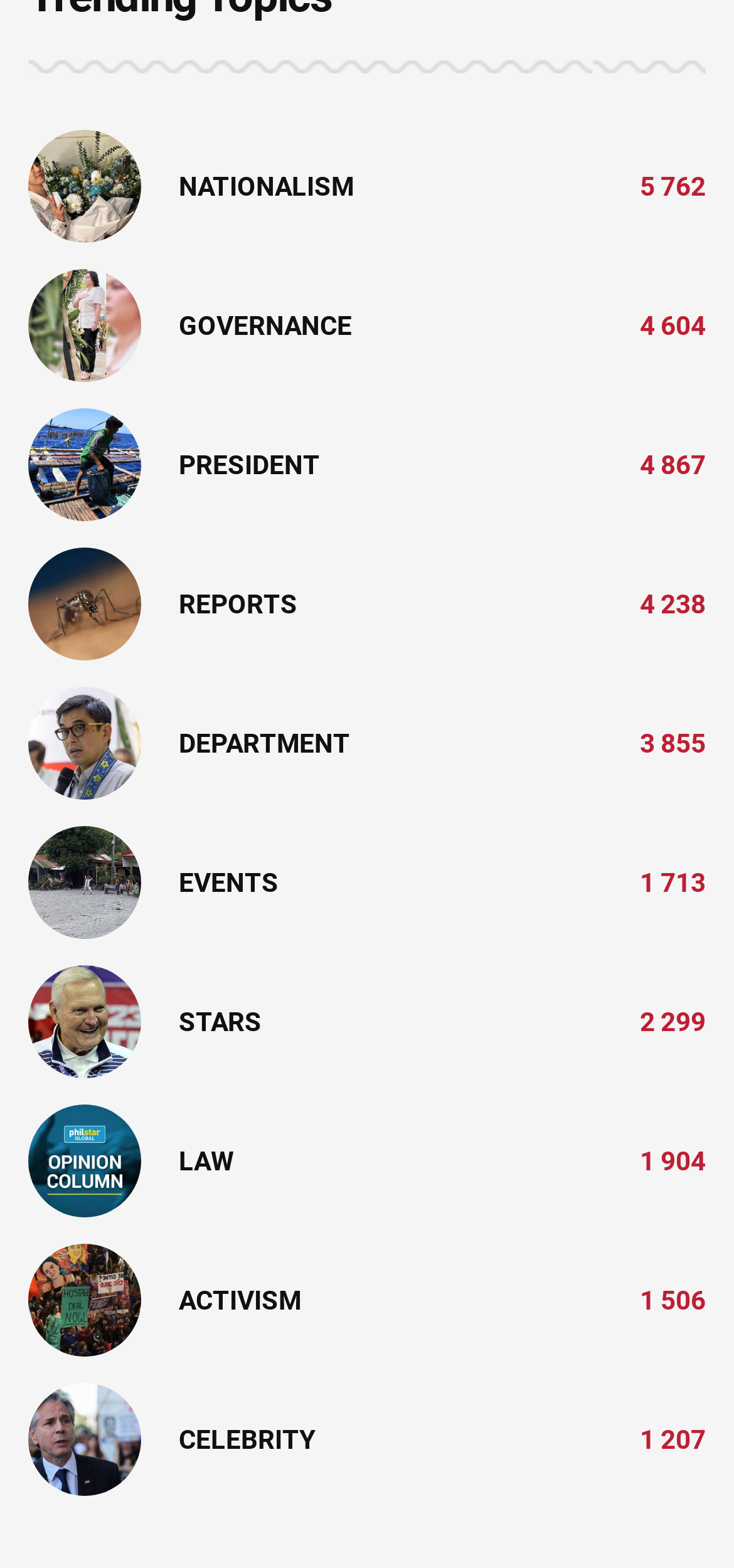How many categories are there on this webpage?
Based on the image, provide a one-word or brief-phrase response.

11